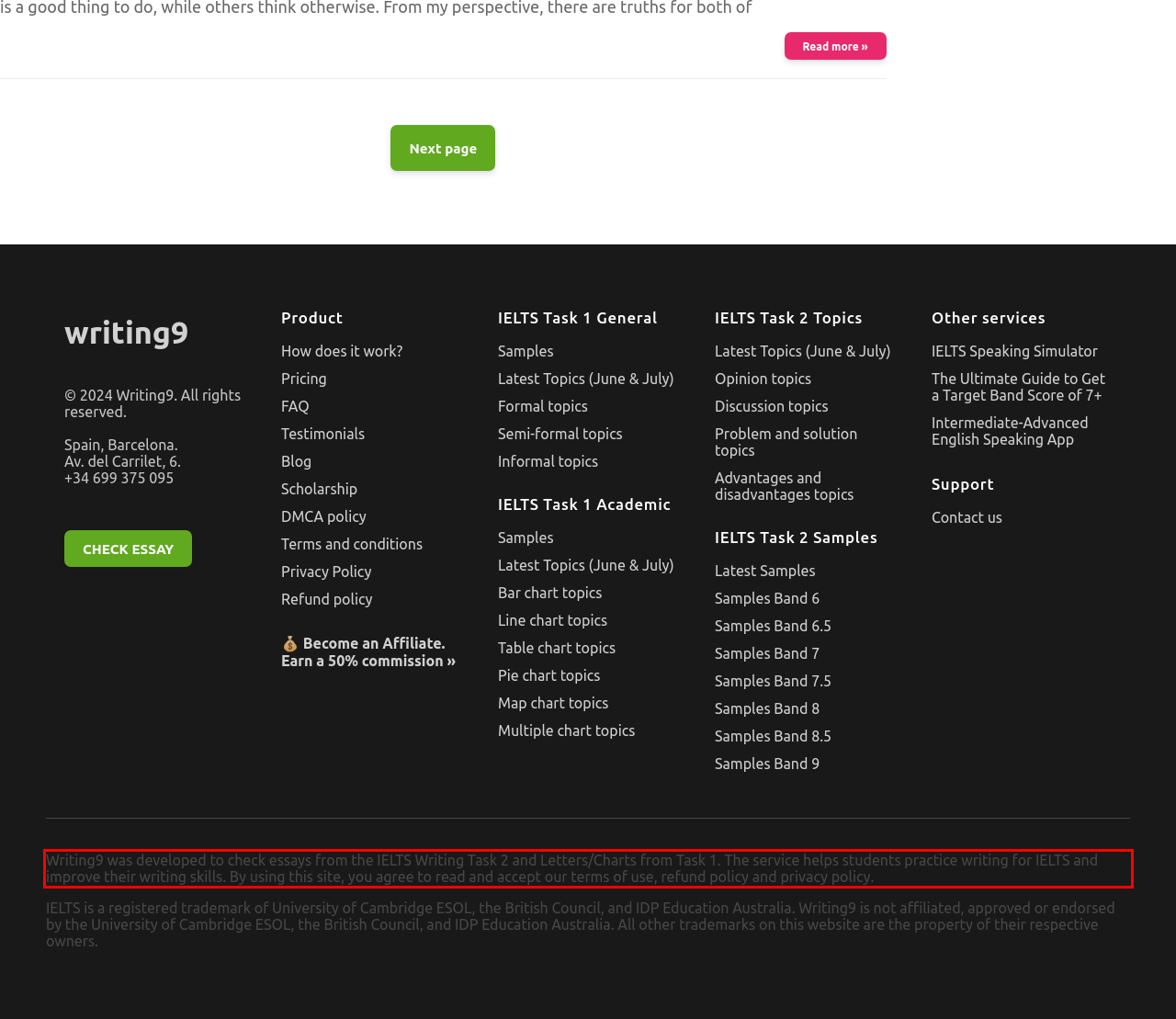Analyze the screenshot of the webpage that features a red bounding box and recognize the text content enclosed within this red bounding box.

Writing9 was developed to check essays from the IELTS Writing Task 2 and Letters/Charts from Task 1. The service helps students practice writing for IELTS and improve their writing skills. By using this site, you agree to read and accept our terms of use, refund policy and privacy policy.